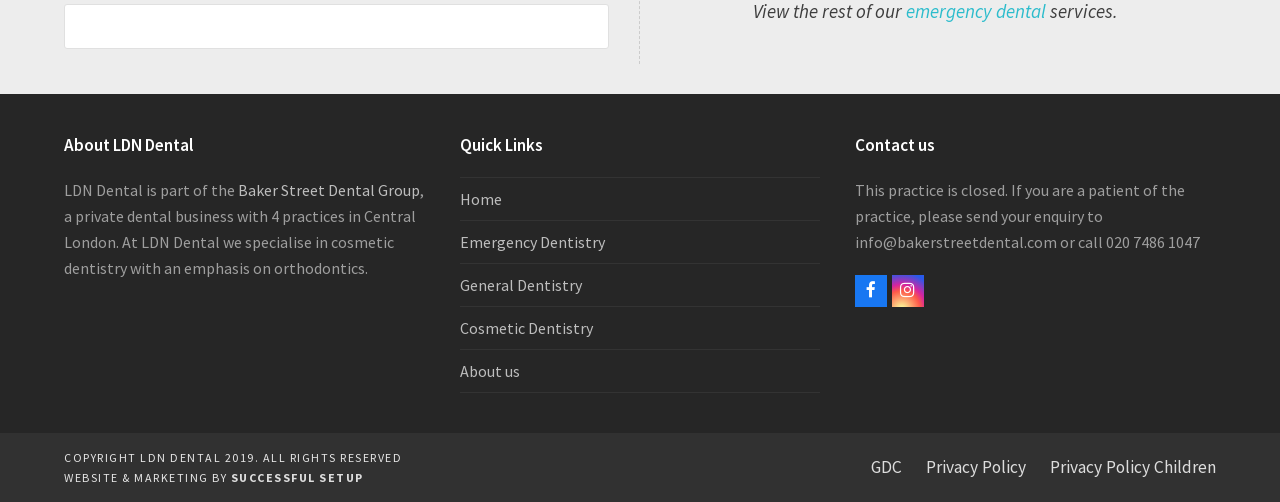Can you pinpoint the bounding box coordinates for the clickable element required for this instruction: "Visit Baker Street Dental Group"? The coordinates should be four float numbers between 0 and 1, i.e., [left, top, right, bottom].

[0.186, 0.359, 0.328, 0.399]